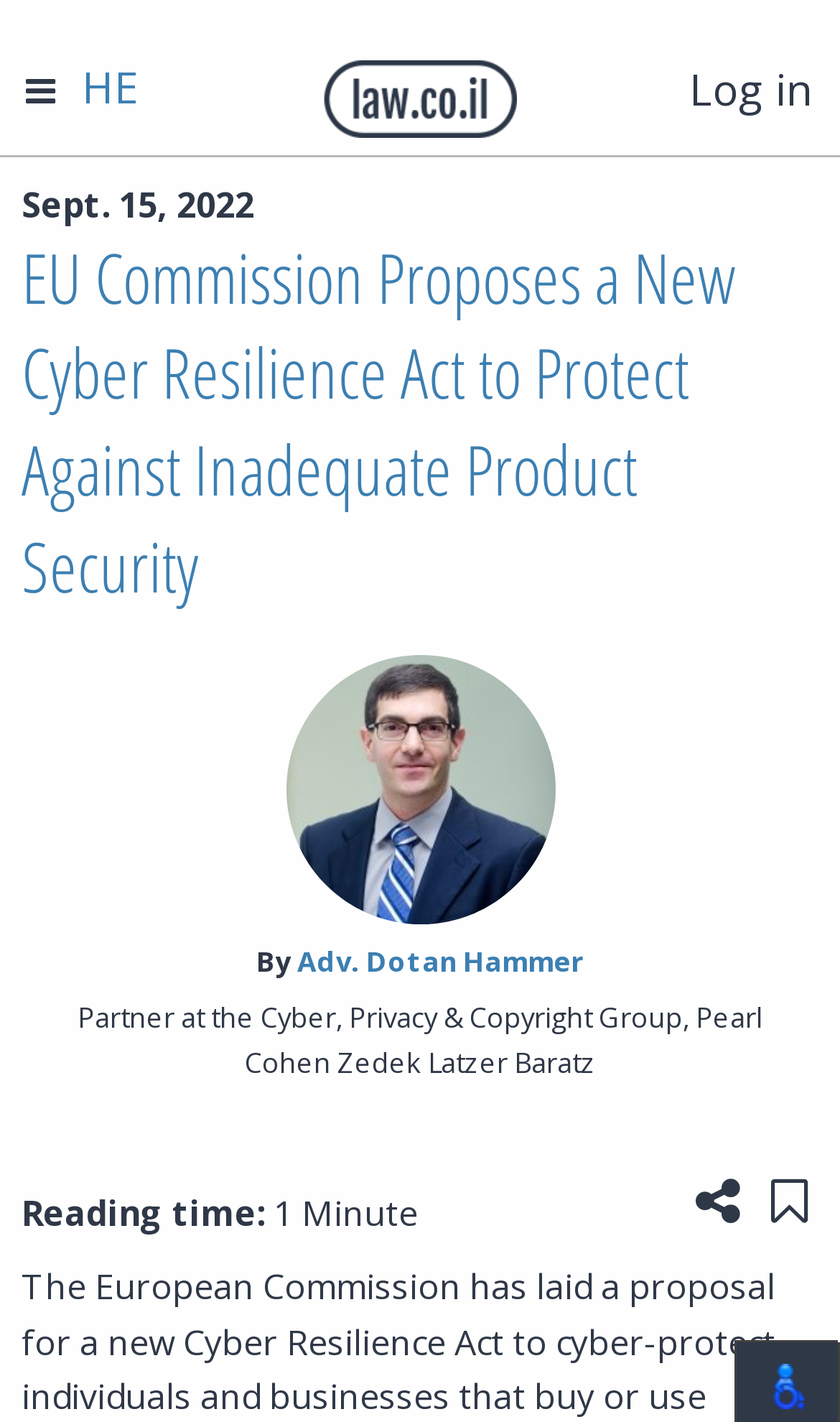What is the language of the webpage?
Respond to the question with a single word or phrase according to the image.

HE